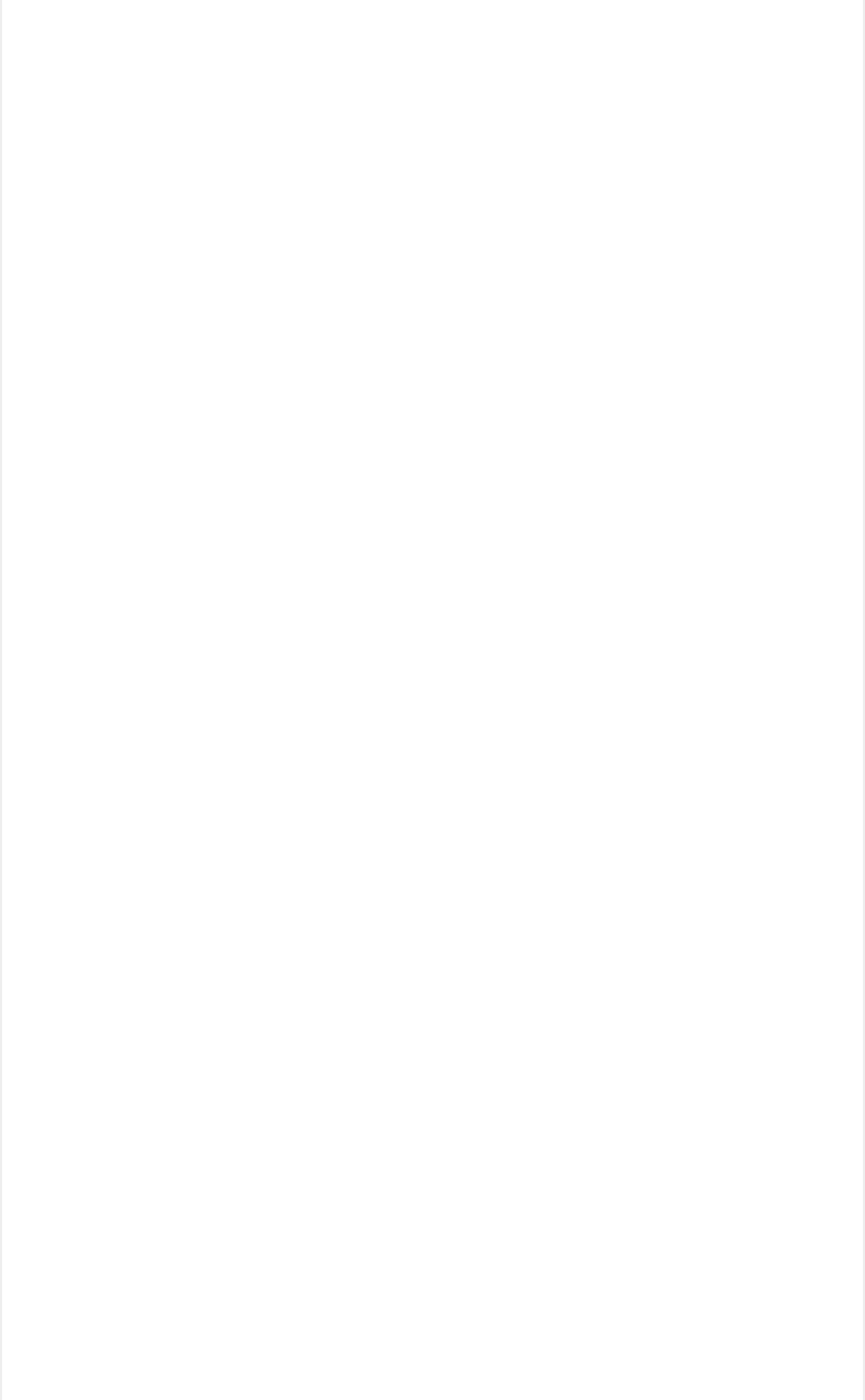Locate the bounding box coordinates of the element that needs to be clicked to carry out the instruction: "view December 2013". The coordinates should be given as four float numbers ranging from 0 to 1, i.e., [left, top, right, bottom].

[0.052, 0.965, 0.288, 0.992]